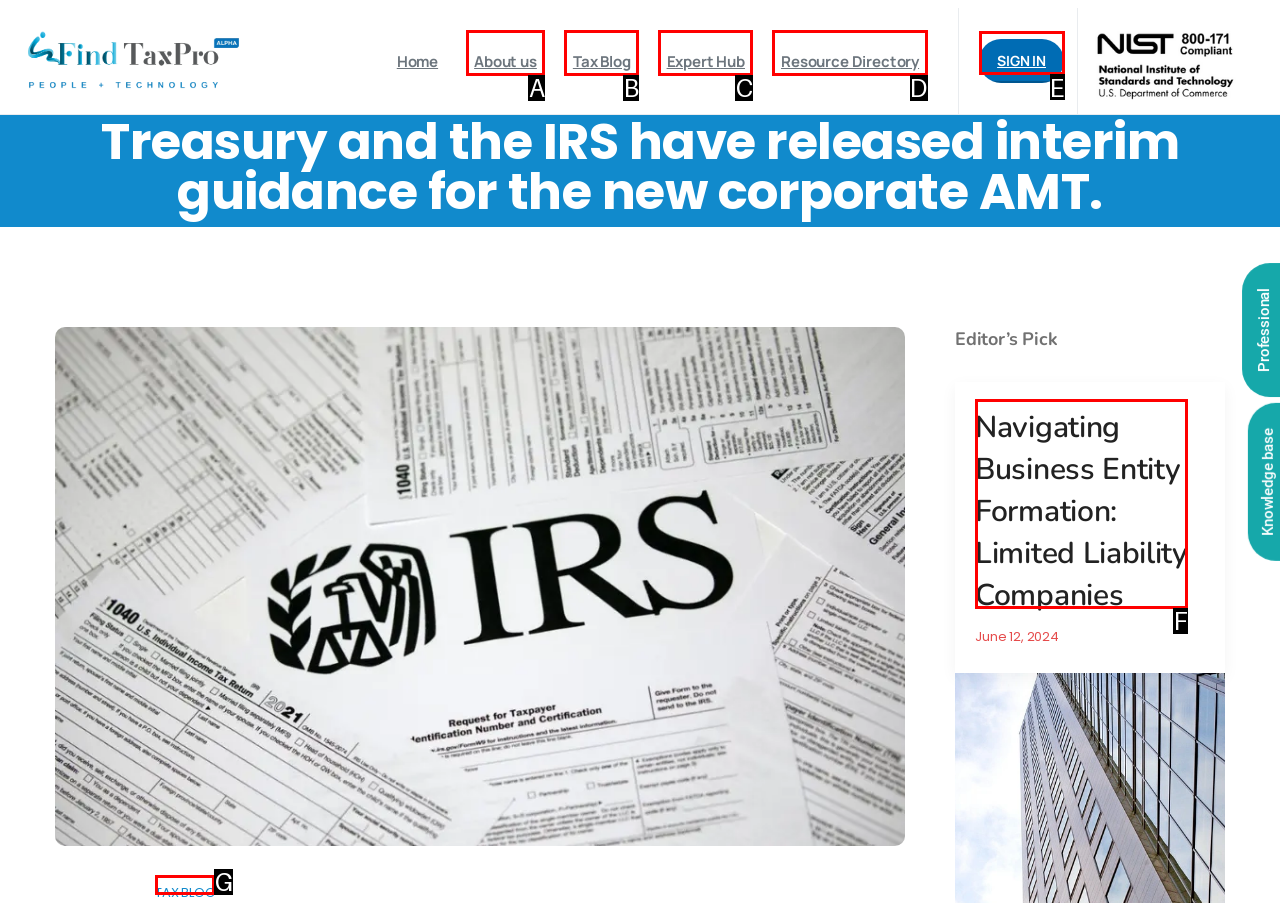Choose the HTML element that corresponds to the description: Expert Hub
Provide the answer by selecting the letter from the given choices.

C